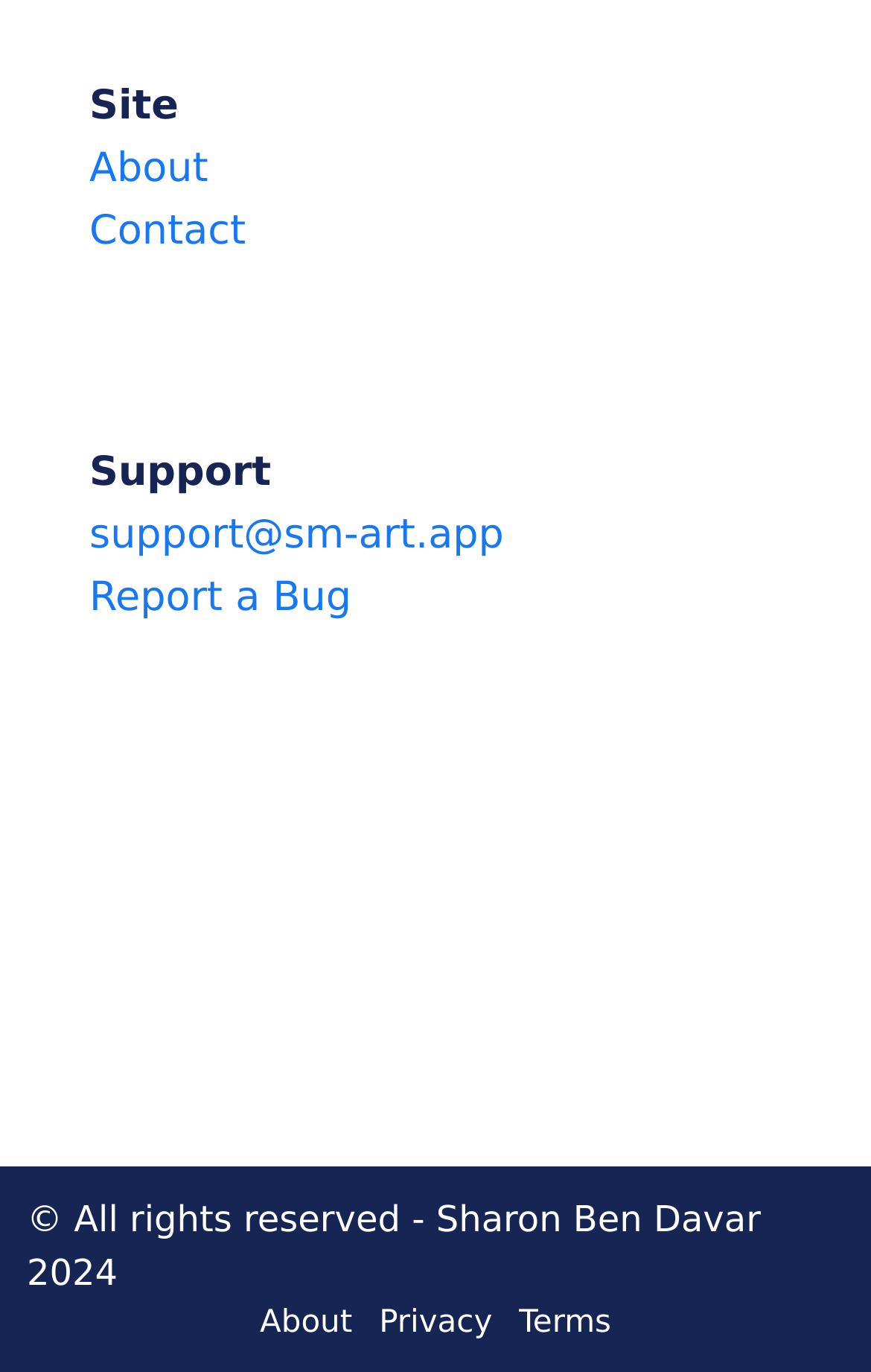What is the logo of the site?
Kindly answer the question with as much detail as you can.

The logo of the site can be found in the image element that says 'Logo', which is located near the top of the webpage.